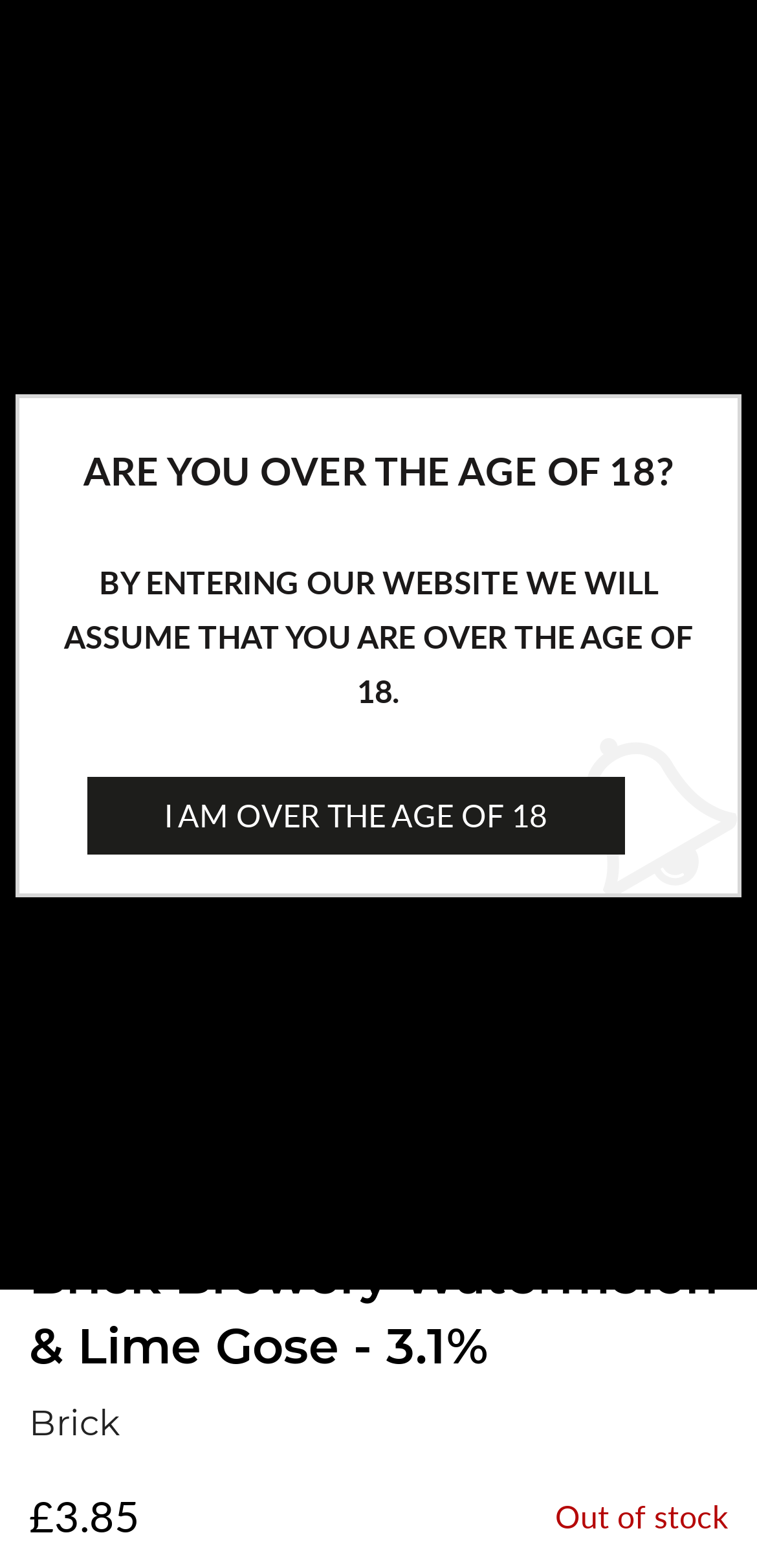What is the price of the beer?
Please utilize the information in the image to give a detailed response to the question.

I found the answer by looking at the webpage content, specifically the section that displays the price of the beer. The price is clearly shown as '£3.85'.